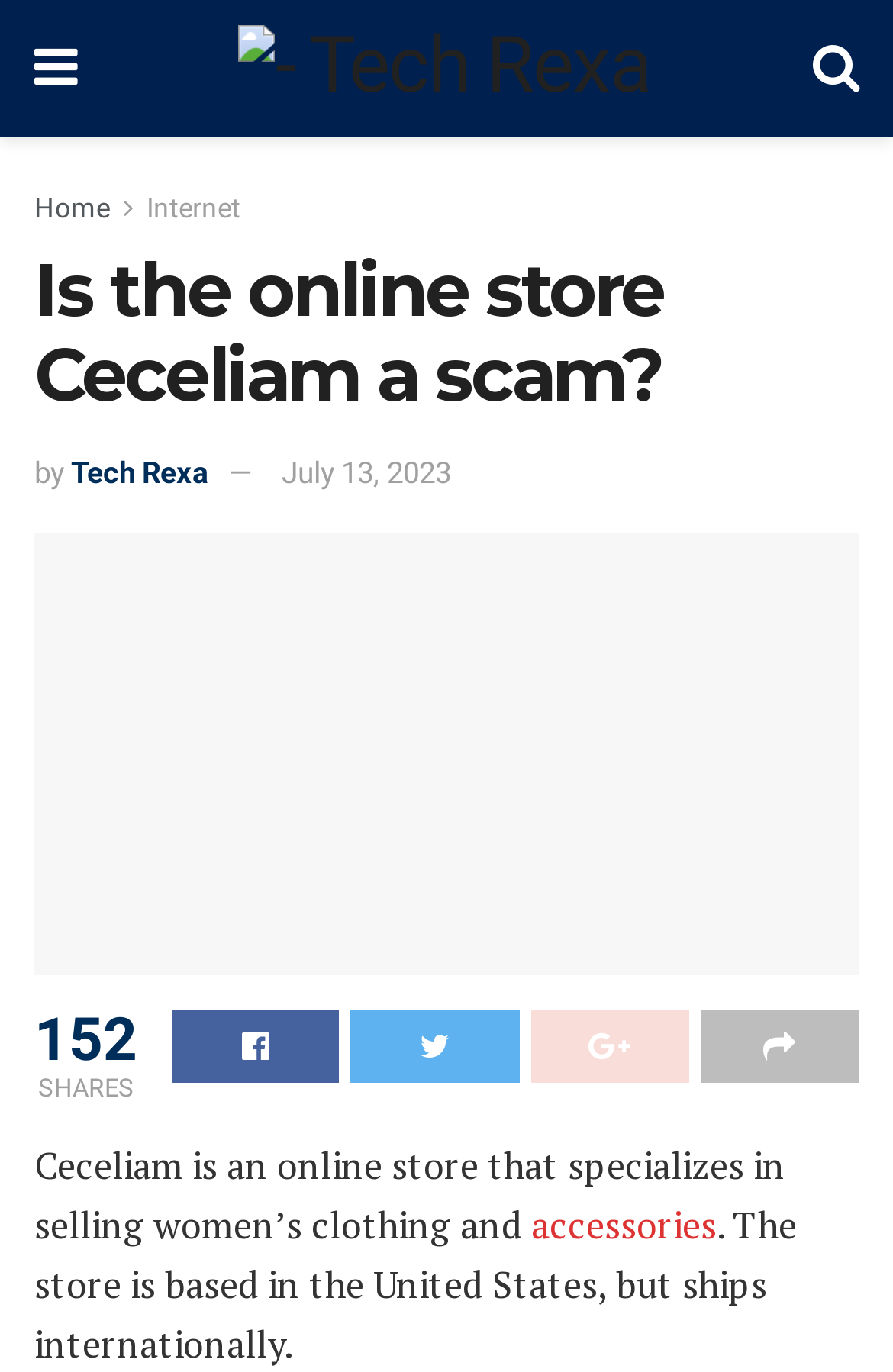Could you find the bounding box coordinates of the clickable area to complete this instruction: "Click the Home link"?

[0.038, 0.14, 0.123, 0.164]